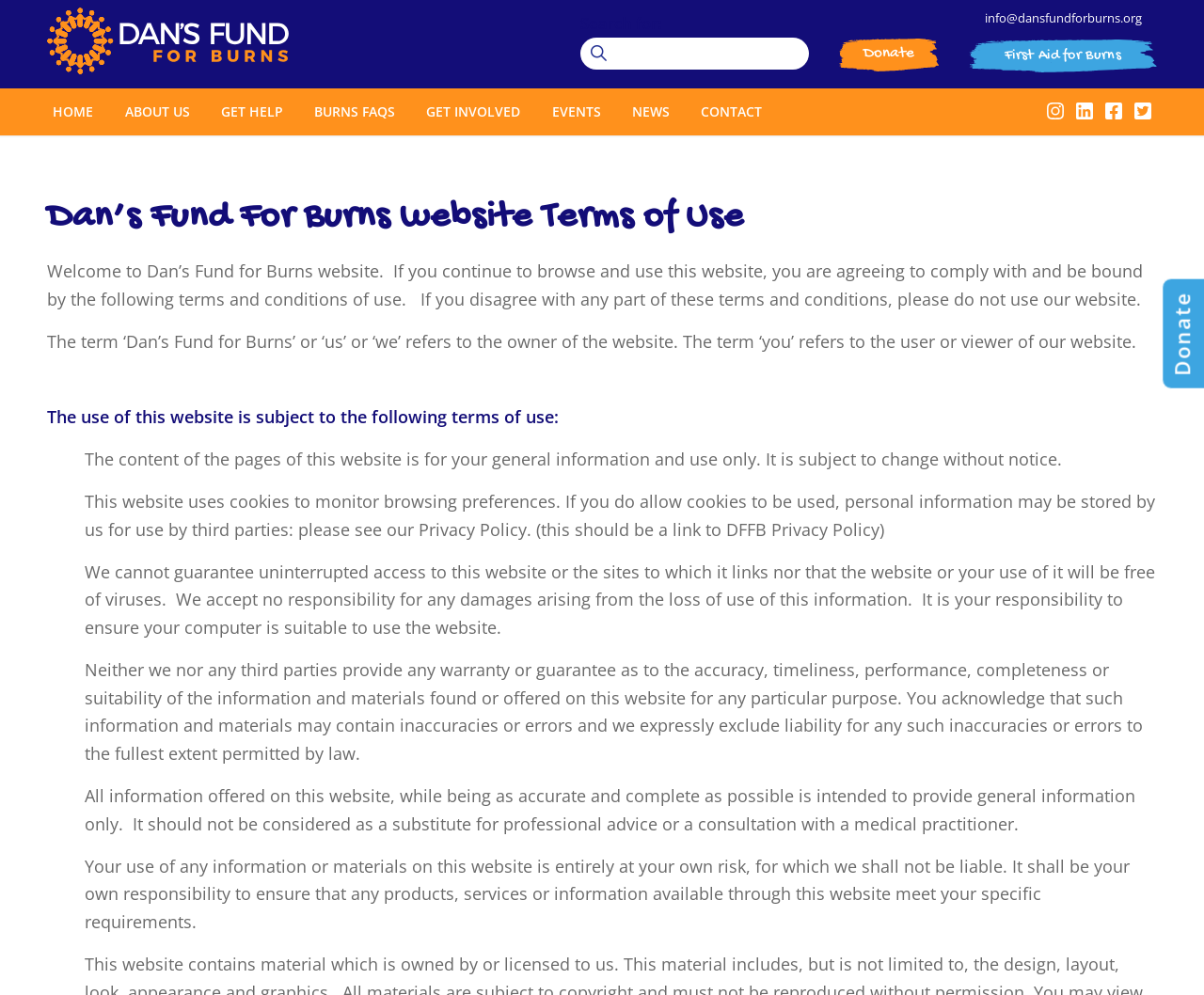Provide a thorough summary of the webpage.

The webpage is titled "Terms & Conditions – Dans Fund For Burns" and appears to be a terms of use page for the Dans Fund For Burns website. At the top of the page, there is a logo of Dans Fund For Burns, accompanied by a link to the organization's homepage. Below the logo, there is a navigation menu with links to various sections of the website, including "HOME", "ABOUT US", "GET HELP", "BURNS FAQS", "GET INVOLVED", "EVENTS", "NEWS", and "CONTACT".

On the top right side of the page, there is a search bar with a placeholder text "Search for:". Below the search bar, there are three social media links, each represented by an icon.

The main content of the page is divided into several sections, each with a heading and a block of text. The first section is titled "Dan’s Fund For Burns website Terms of Use" and provides an introduction to the terms and conditions of using the website. The subsequent sections outline the terms of use, including the use of cookies, the accuracy of information, and the limitations of liability.

There are a total of 7 links to other pages on the website, including "First Aid for Burns" and "Donate", which are located at the top of the page. There are also 3 social media links and a search bar. The page contains 11 blocks of text, each describing a specific aspect of the terms and conditions of using the website.